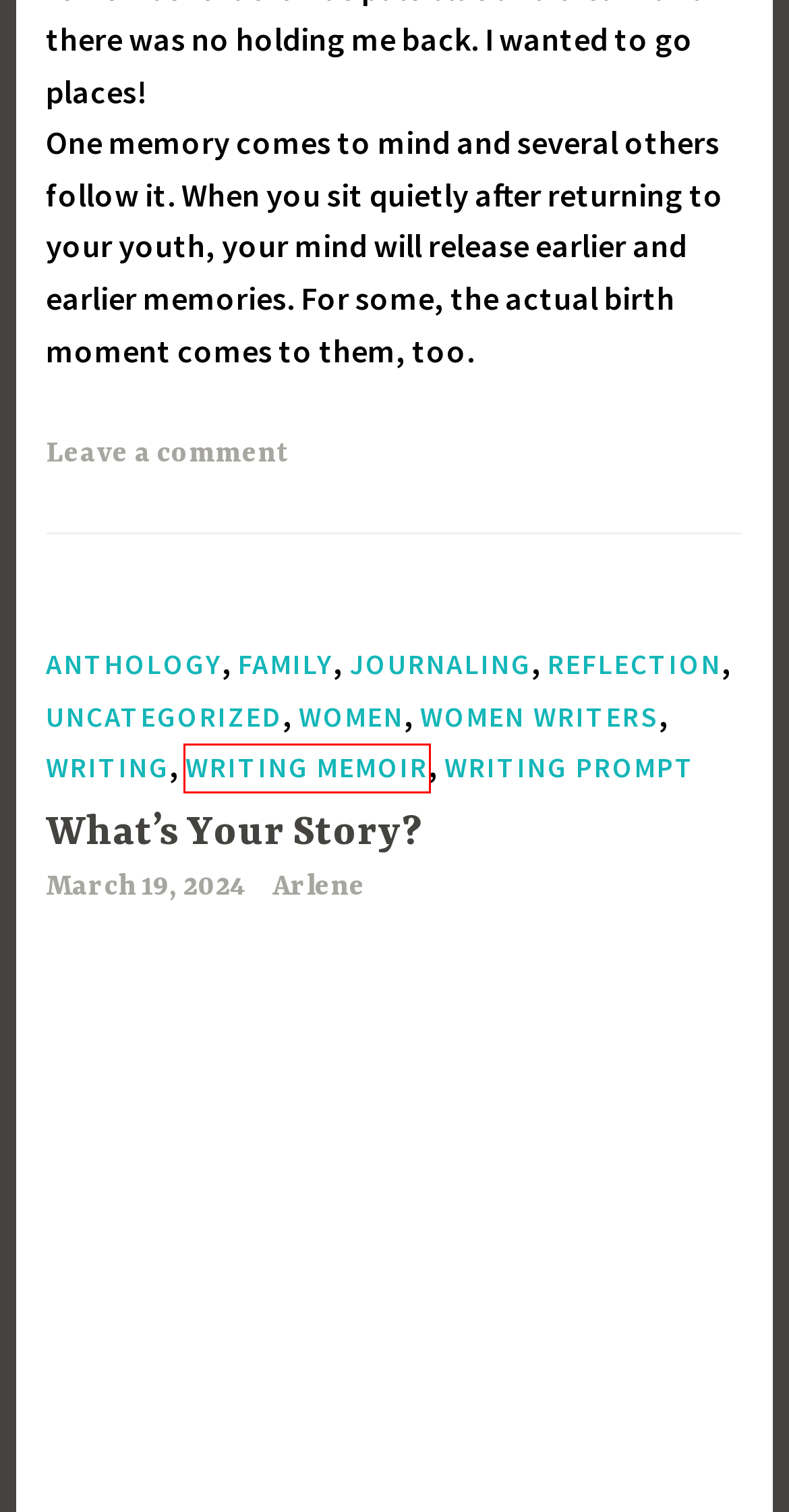You are presented with a screenshot of a webpage containing a red bounding box around an element. Determine which webpage description best describes the new webpage after clicking on the highlighted element. Here are the candidates:
A. women writers - Arlene Bice
B. What’s Your Story? - Arlene Bice
C. WRITING MEMOIR - Arlene Bice
D. women - Arlene Bice
E. writing prompt - Arlene Bice
F. anthology - Arlene Bice
G. family - Arlene Bice
H. writing - Arlene Bice

C